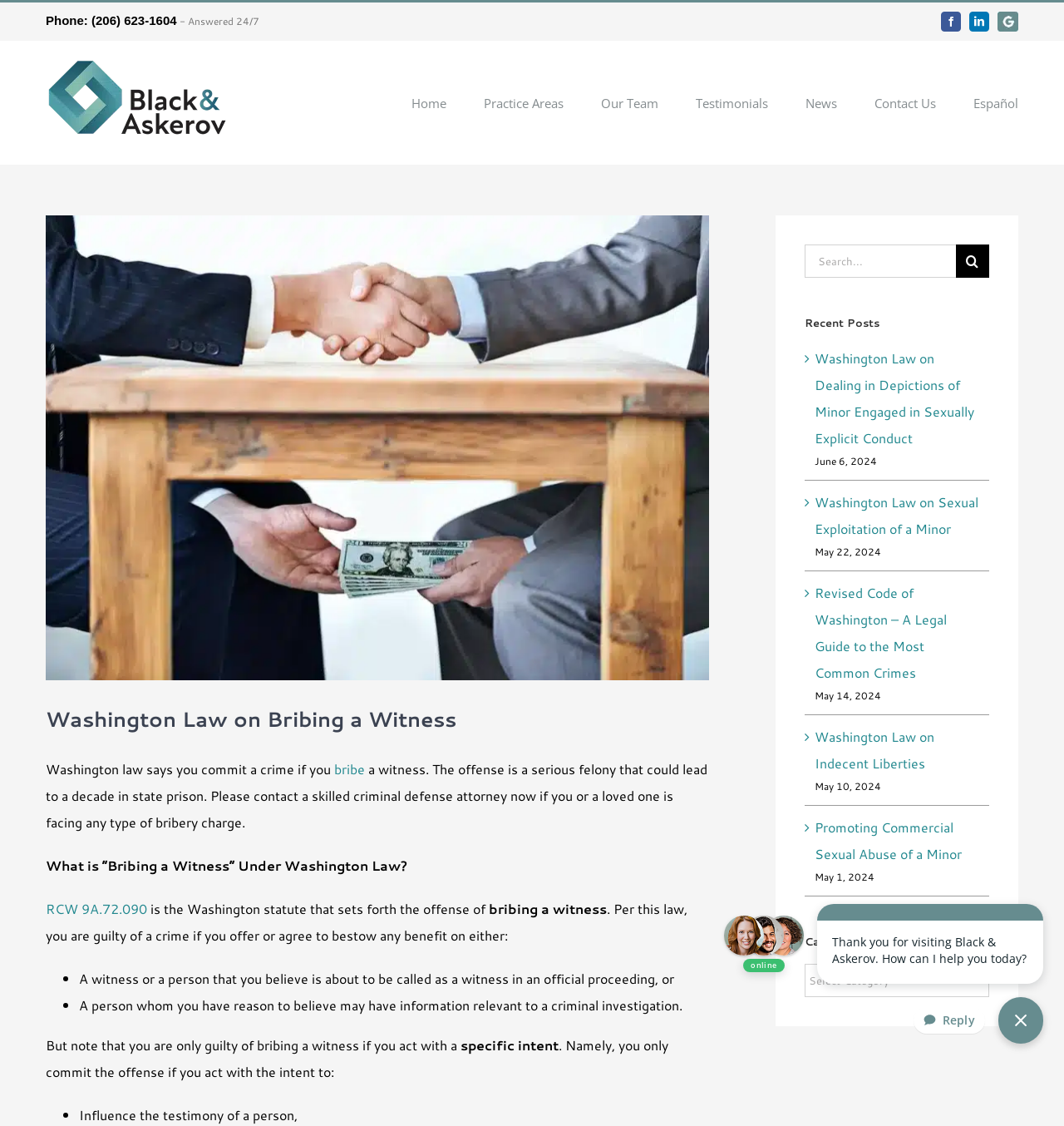What is the address of the law firm?
From the details in the image, answer the question comprehensively.

I found the address by looking at the 'CONTACT US' section at the bottom of the webpage, where it says '705 2nd Ave #1111, Seattle, WA 98104'.